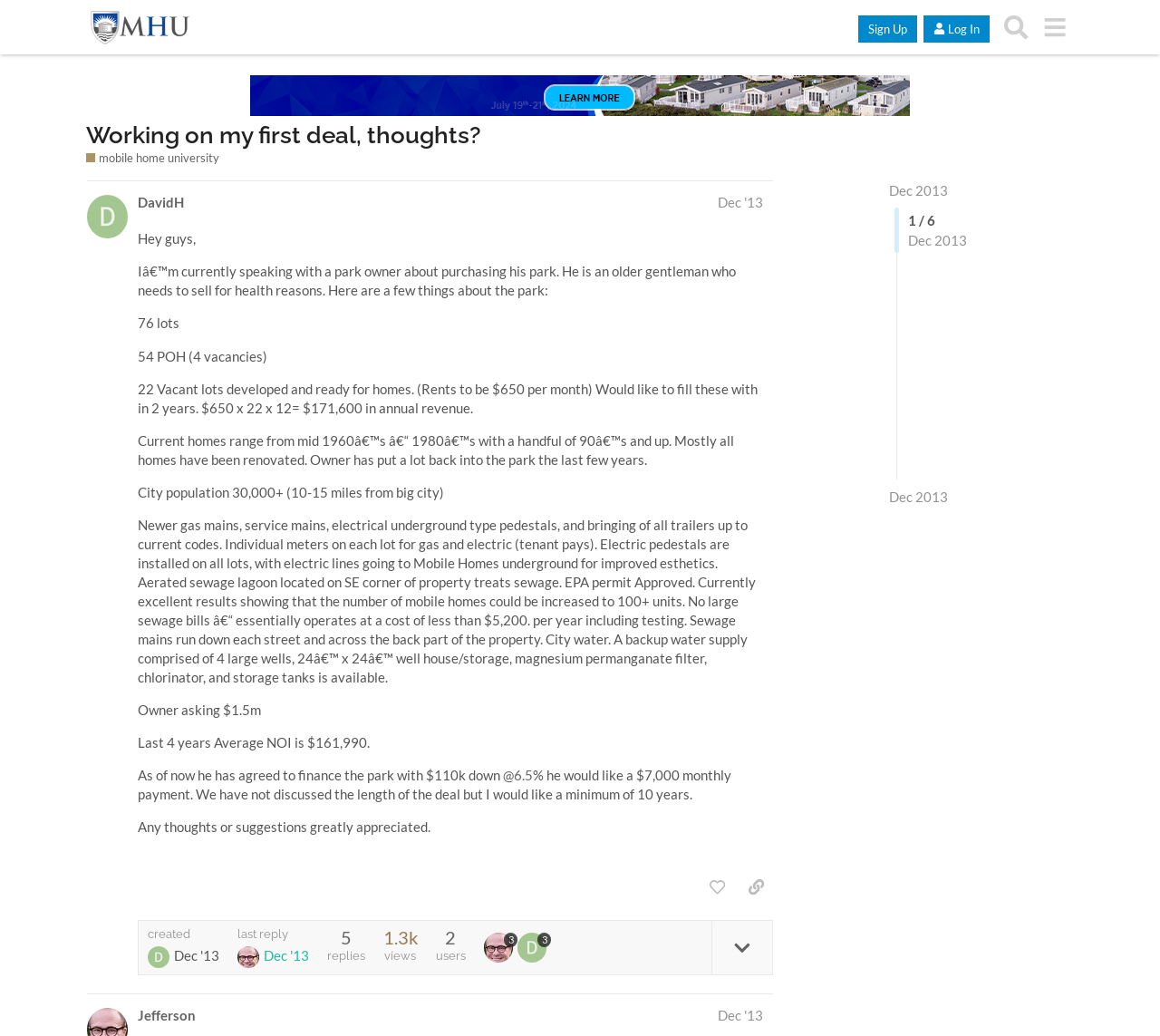What is the topic of the post?
Carefully examine the image and provide a detailed answer to the question.

I inferred this from the heading 'Working on my first deal, thoughts?' and the link 'Mobile Home Park Investing Forum' at the top of the page, which suggests that the post is related to mobile home park investing.